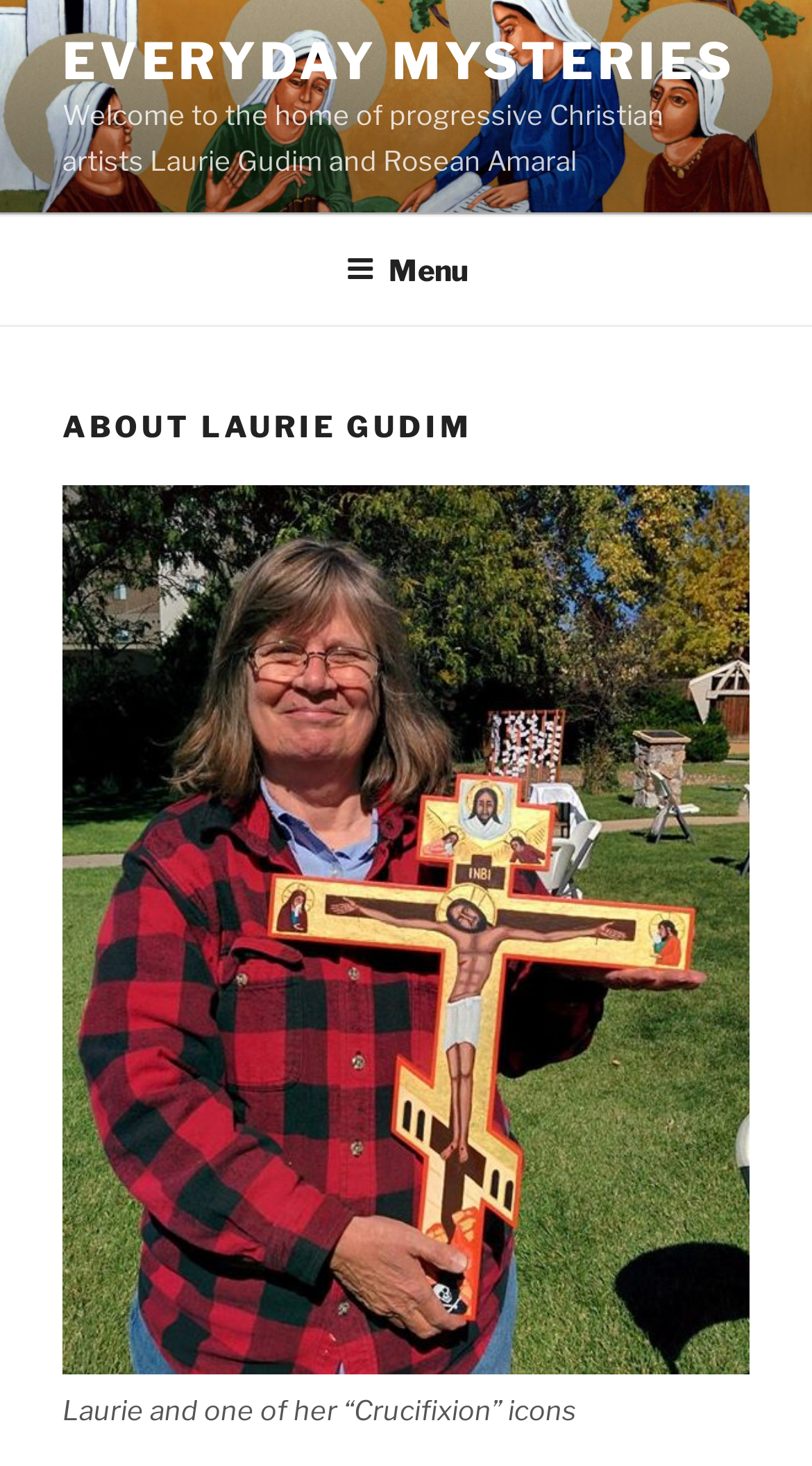Provide an in-depth description of the elements and layout of the webpage.

The webpage is about Laurie Gudim, an artist, and features a prominent link to "EVERYDAY MYSTERIES" at the top, taking up most of the width of the page. Below this link, there is a brief introduction to Laurie Gudim and Rosean Amaral, describing them as progressive Christian artists. 

On the top right side of the page, there is a navigation menu labeled "Top Menu" with a button to expand or collapse it. When expanded, the menu contains a header section with a heading "ABOUT LAURIE GUDIM". 

Below the introduction, there is a large section that takes up most of the page's width, containing a figure with a caption. The caption describes an image of Laurie Gudim with one of her "Crucifixion" icons.